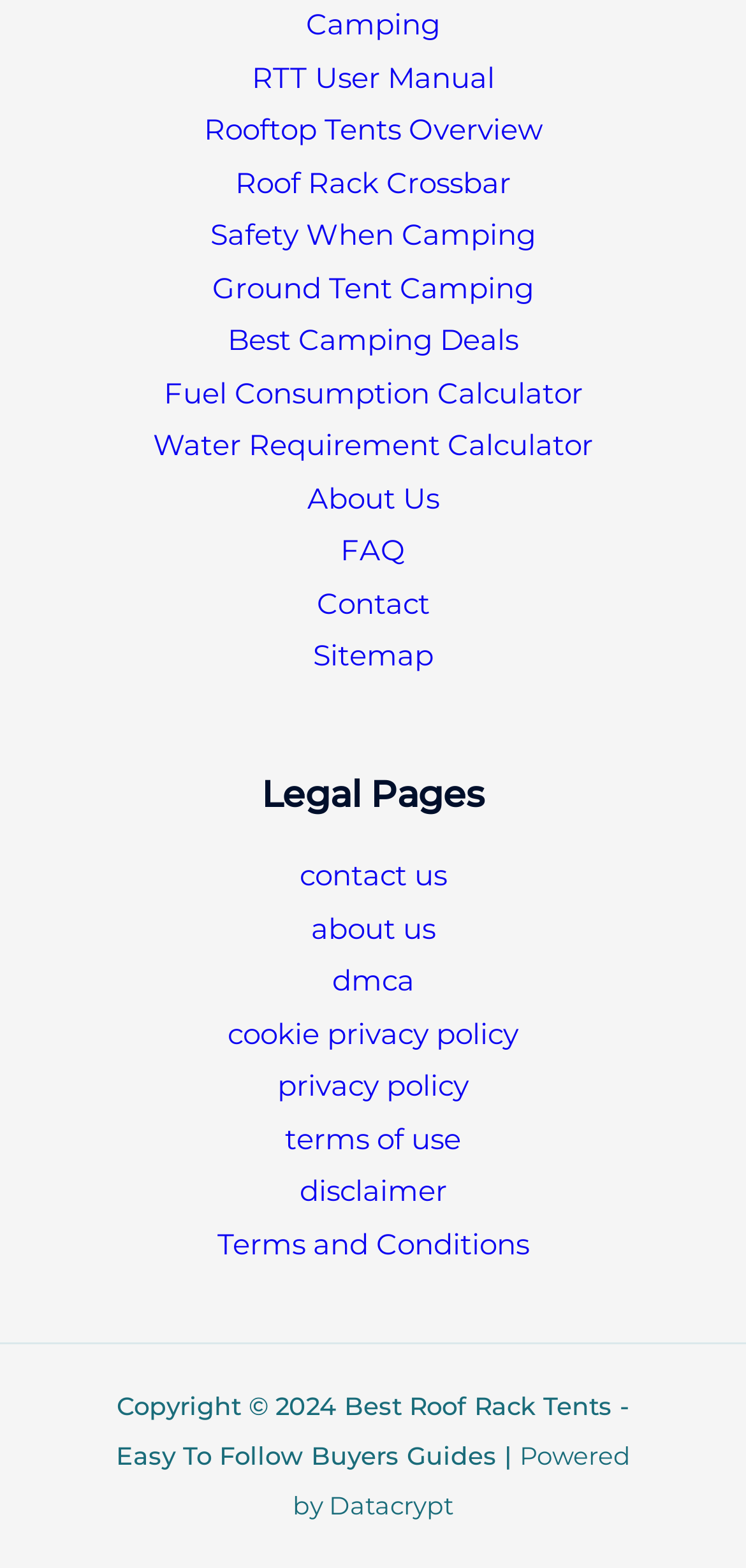What is the main topic of this website?
Using the image, respond with a single word or phrase.

Camping